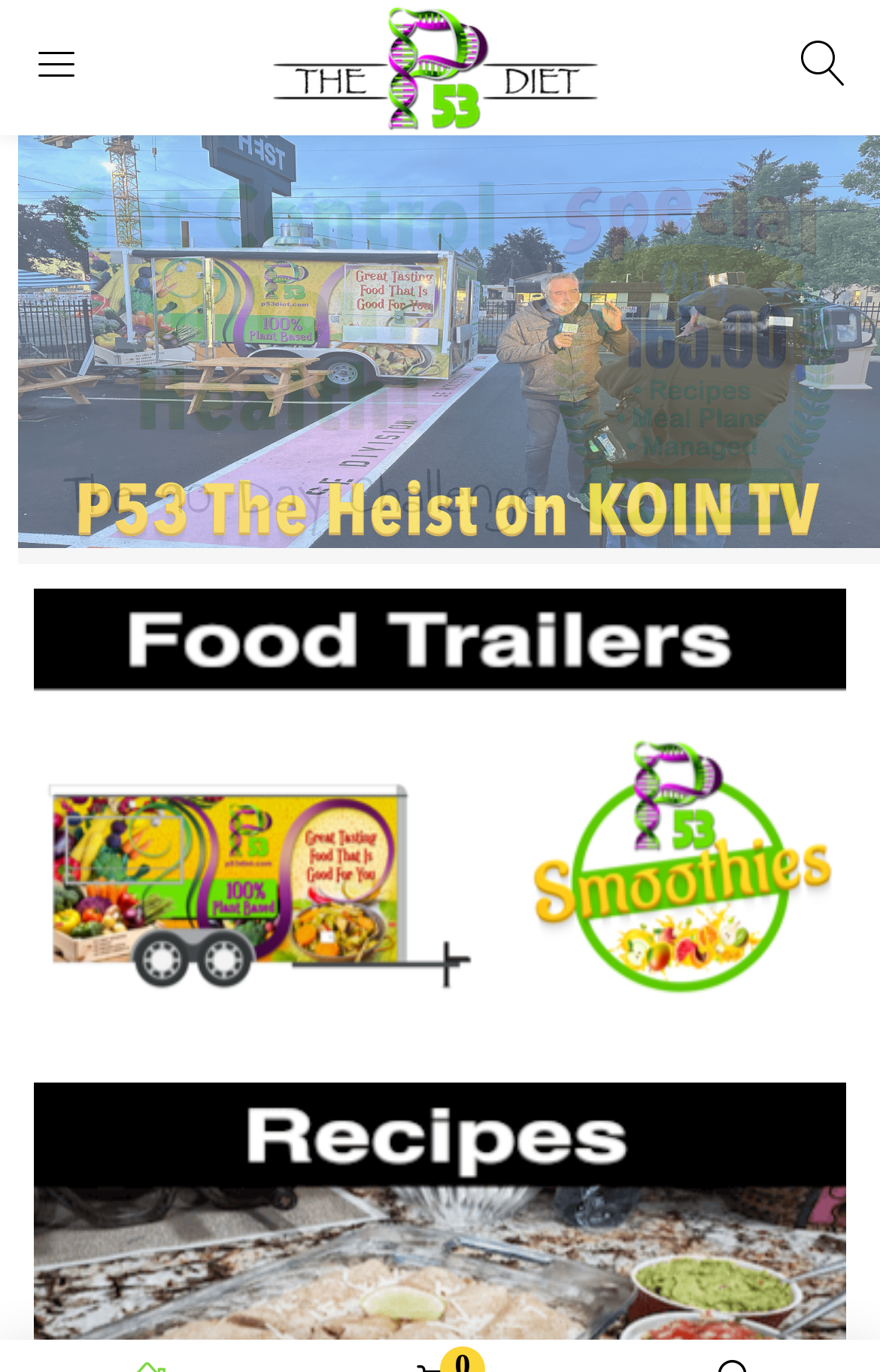Can you find the bounding box coordinates for the UI element given this description: "Login"? Provide the coordinates as four float numbers between 0 and 1: [left, top, right, bottom].

[0.131, 0.0, 0.564, 0.099]